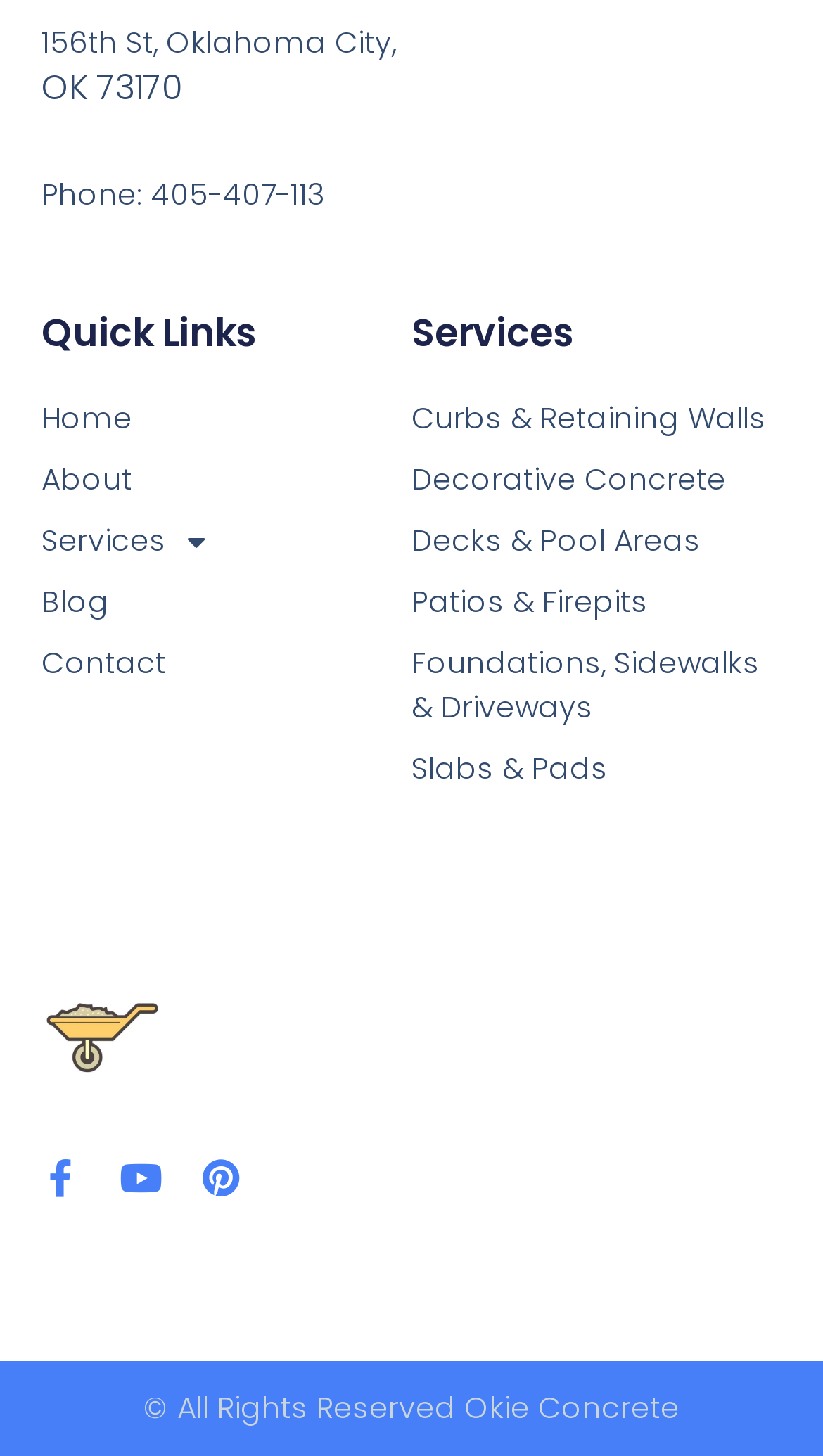Given the element description "name="email"", identify the bounding box of the corresponding UI element.

None